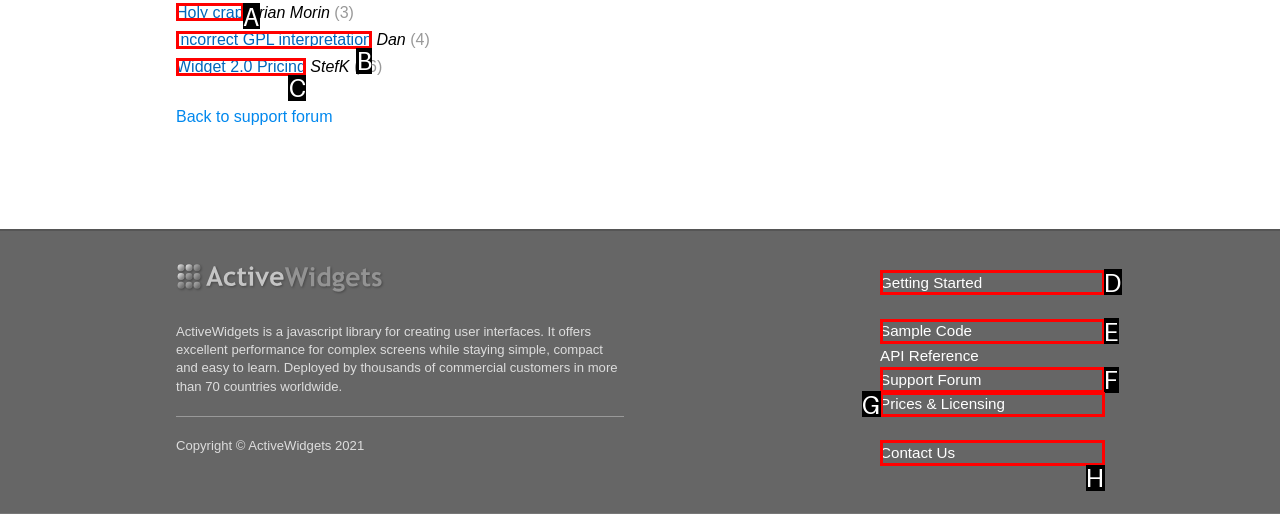Tell me which element should be clicked to achieve the following objective: Click the 'SHARE IT:' link
Reply with the letter of the correct option from the displayed choices.

None